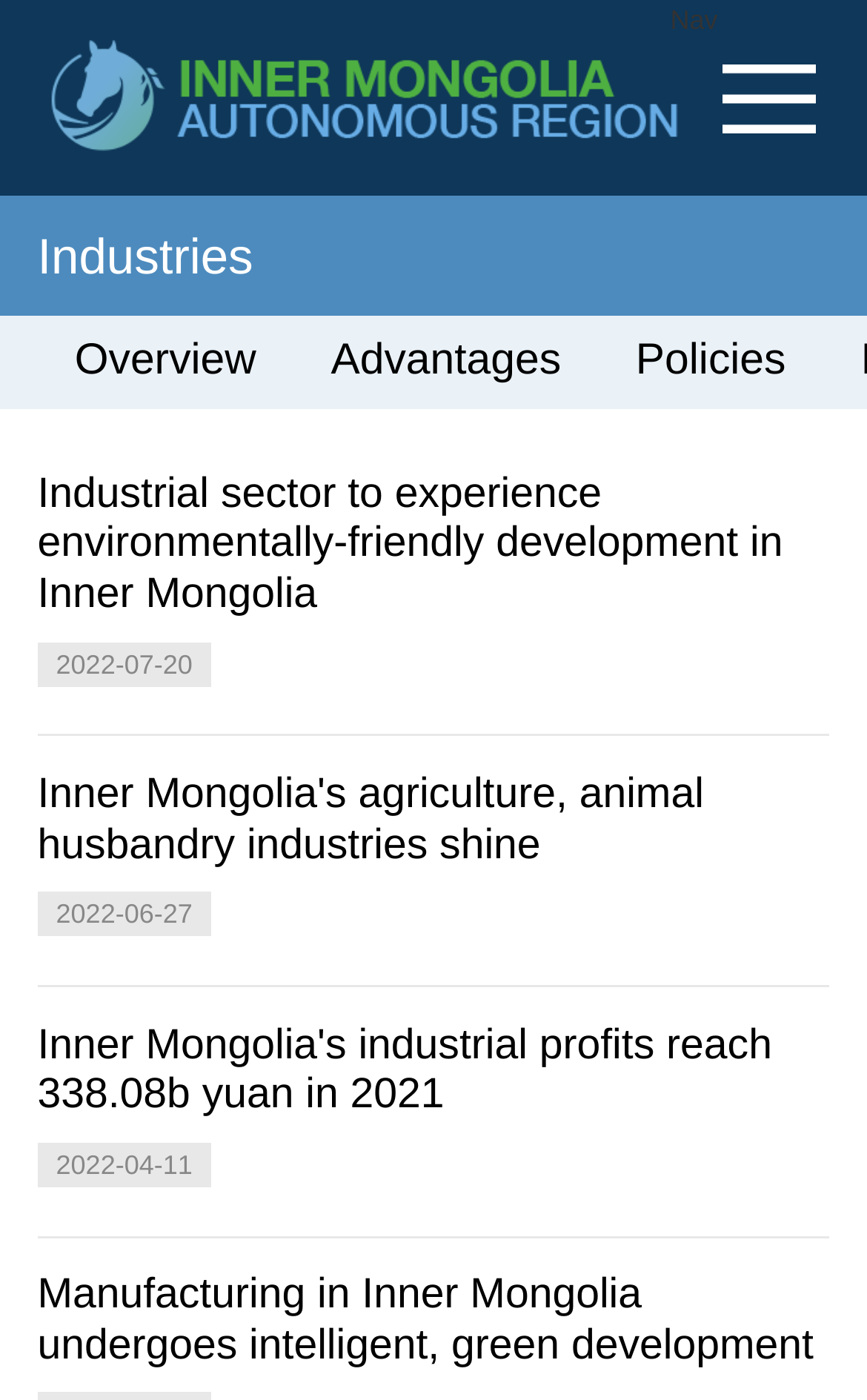Determine the bounding box coordinates of the region that needs to be clicked to achieve the task: "View the article 'Inner Mongolia's agriculture, animal husbandry industries shine'".

[0.043, 0.551, 0.957, 0.624]